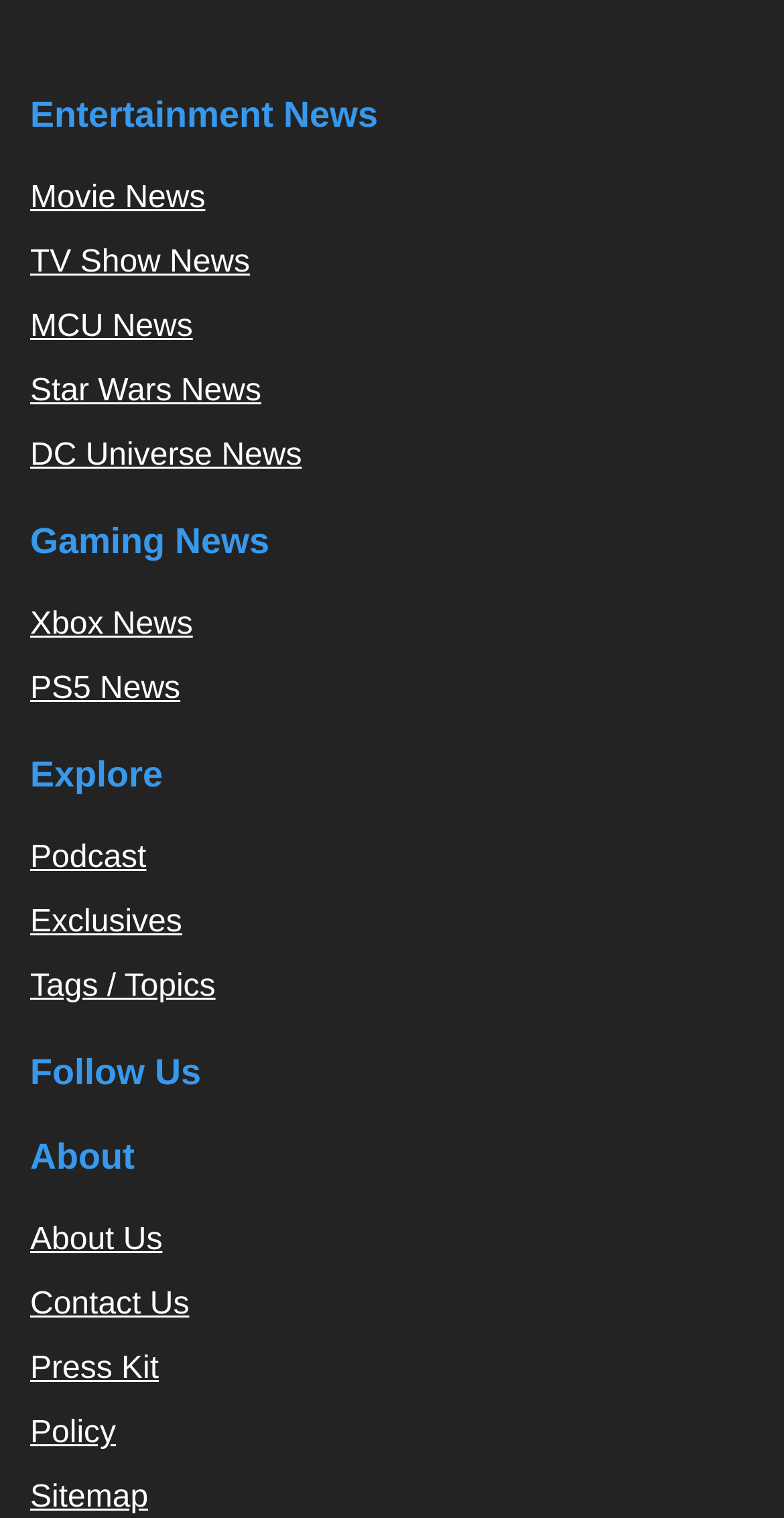How many links are there in the 'About' section? Using the information from the screenshot, answer with a single word or phrase.

4